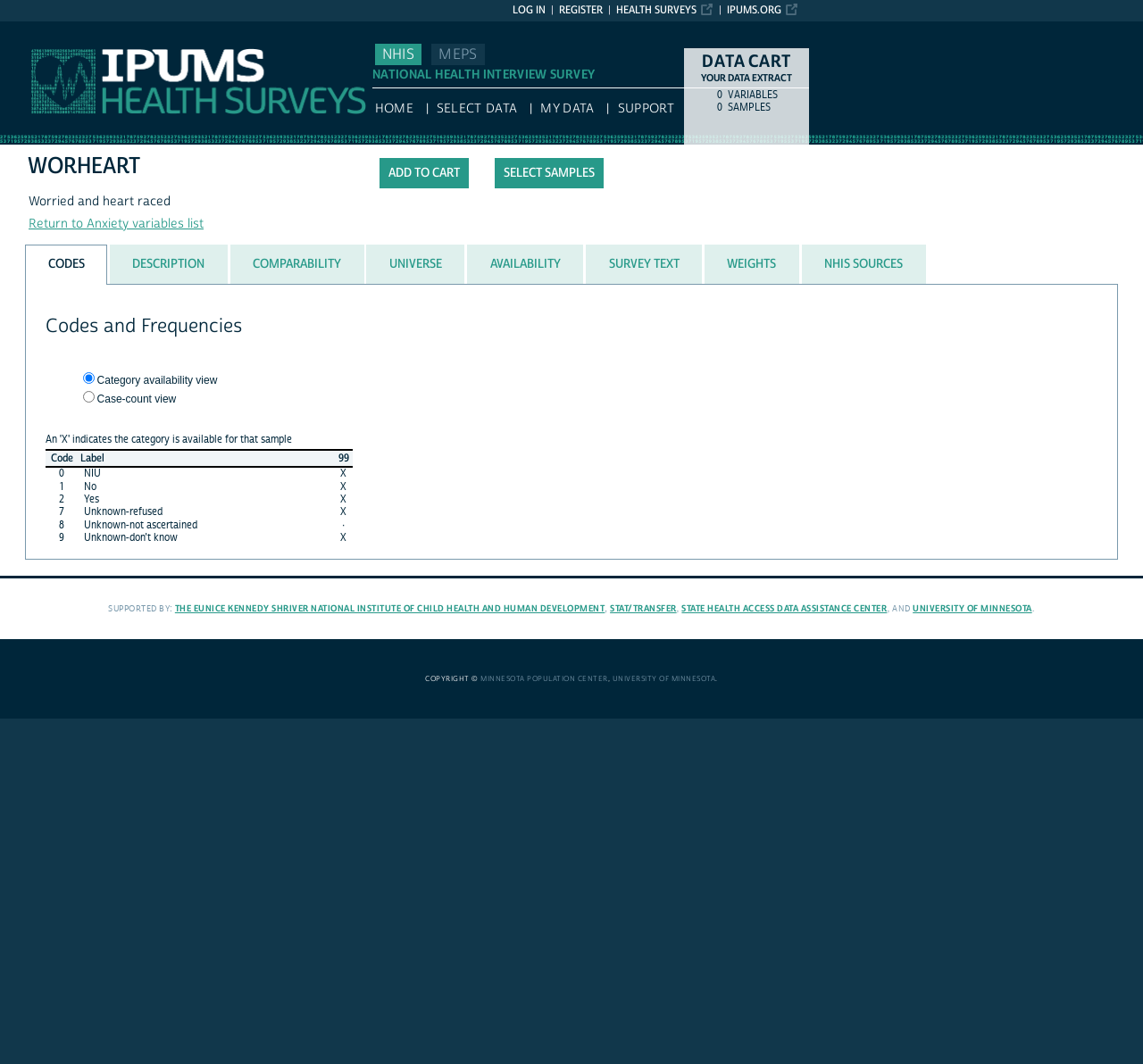What is the name of the survey?
Answer briefly with a single word or phrase based on the image.

NATIONAL HEALTH INTERVIEW SURVEY